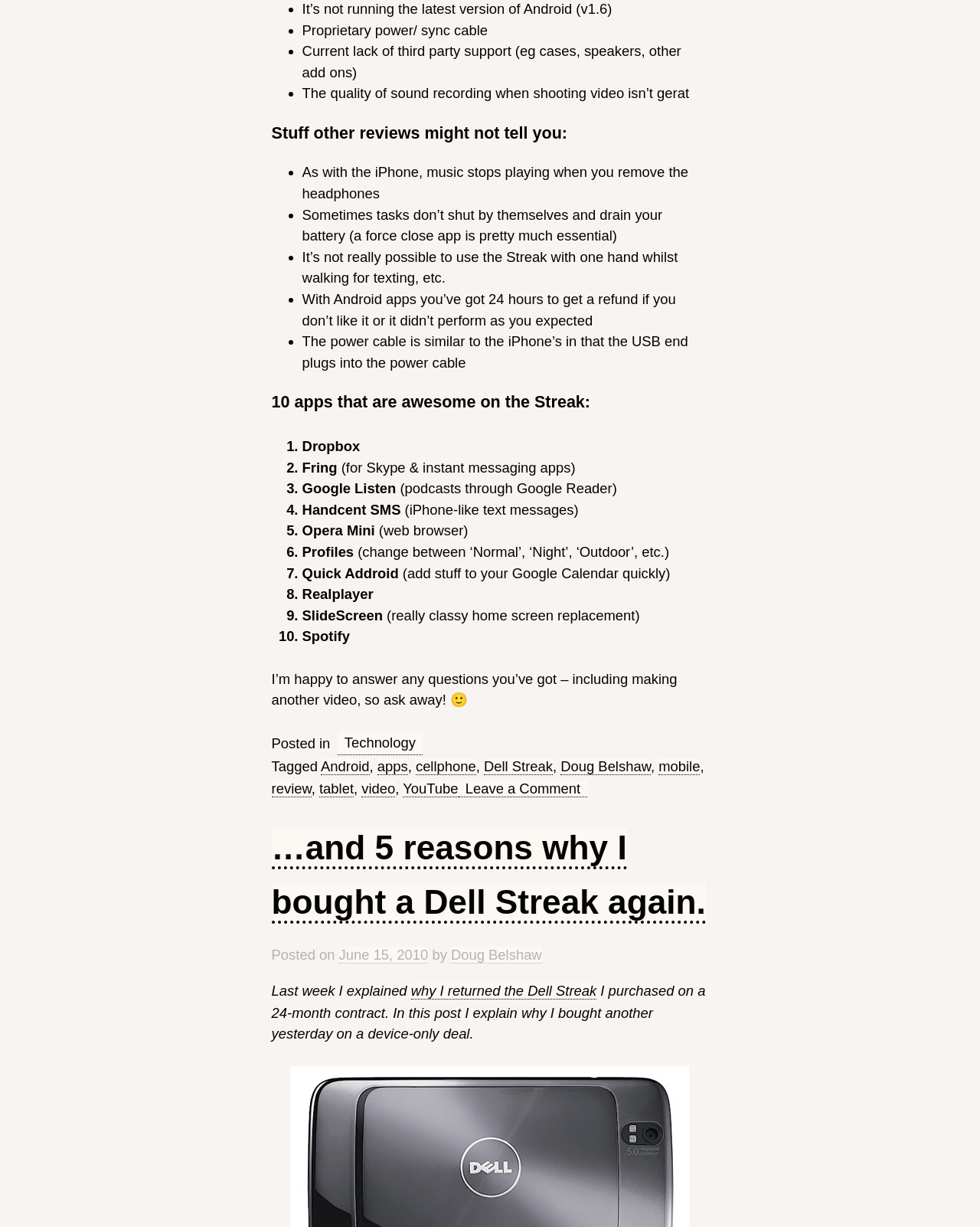Specify the bounding box coordinates of the element's region that should be clicked to achieve the following instruction: "Click on the 'Comment' button". The bounding box coordinates consist of four float numbers between 0 and 1, in the format [left, top, right, bottom].

None